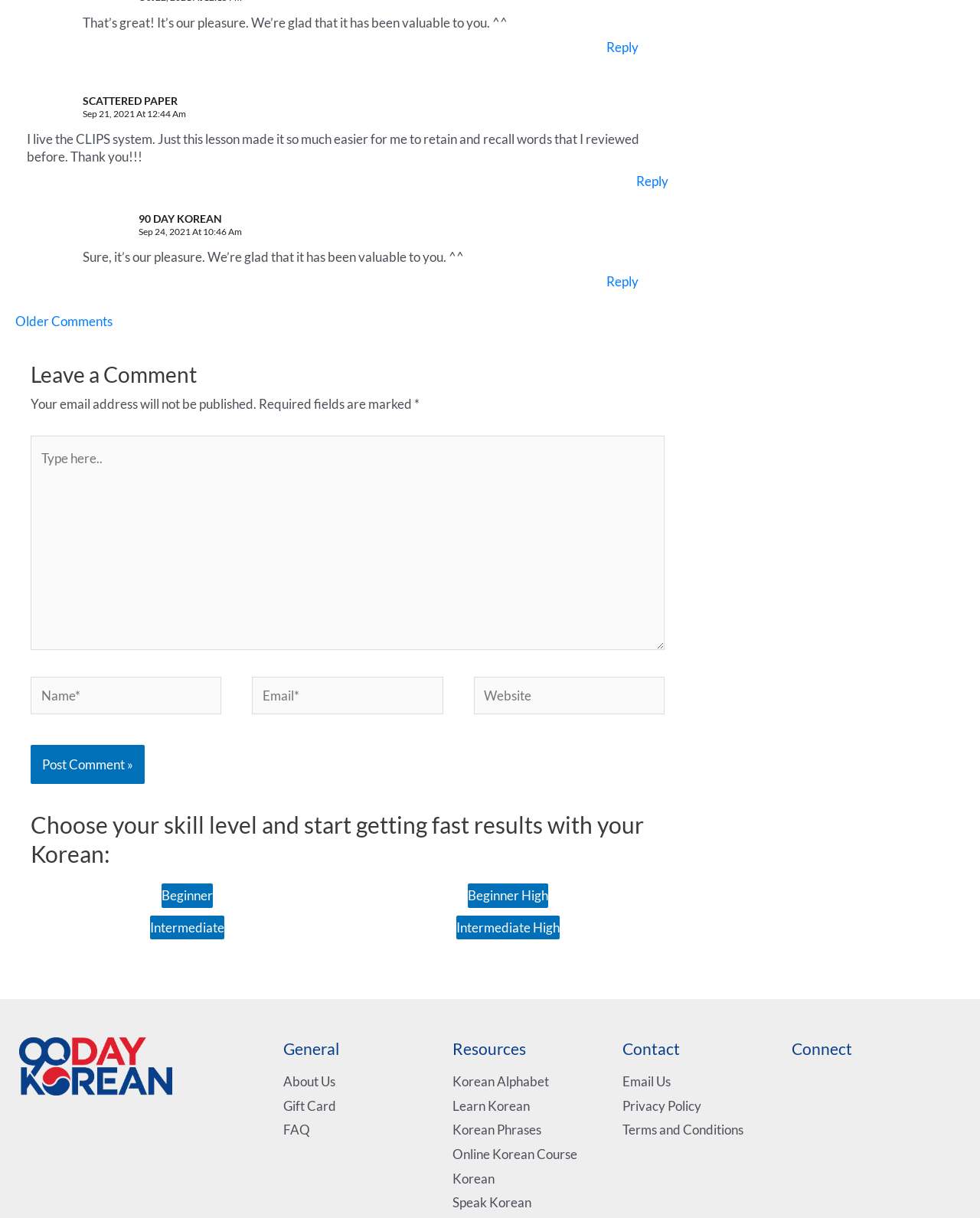Please look at the image and answer the question with a detailed explanation: How many fields are required to leave a comment

I looked at the comment section and found three fields marked with an asterisk (*) which indicates they are required: Name, Email, and the comment text box.